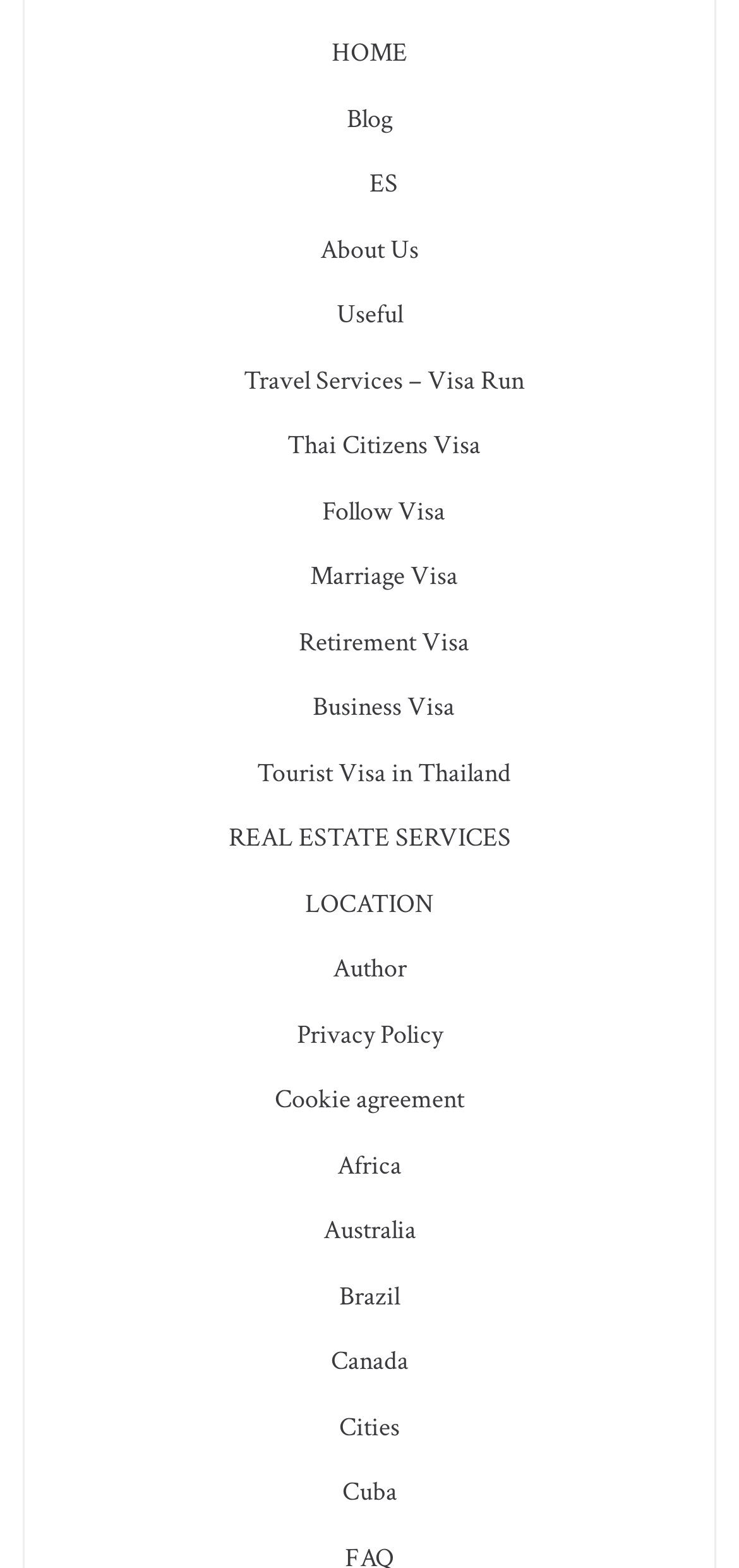Refer to the screenshot and give an in-depth answer to this question: How many visa-related links are on the webpage?

There are 7 visa-related links on the webpage, which are 'Travel Services – Visa Run', 'Thai Citizens Visa', 'Follow Visa', 'Marriage Visa', 'Retirement Visa', 'Business Visa', and 'Tourist Visa in Thailand'. These links are identified by their OCR text and are grouped together based on their similar content.